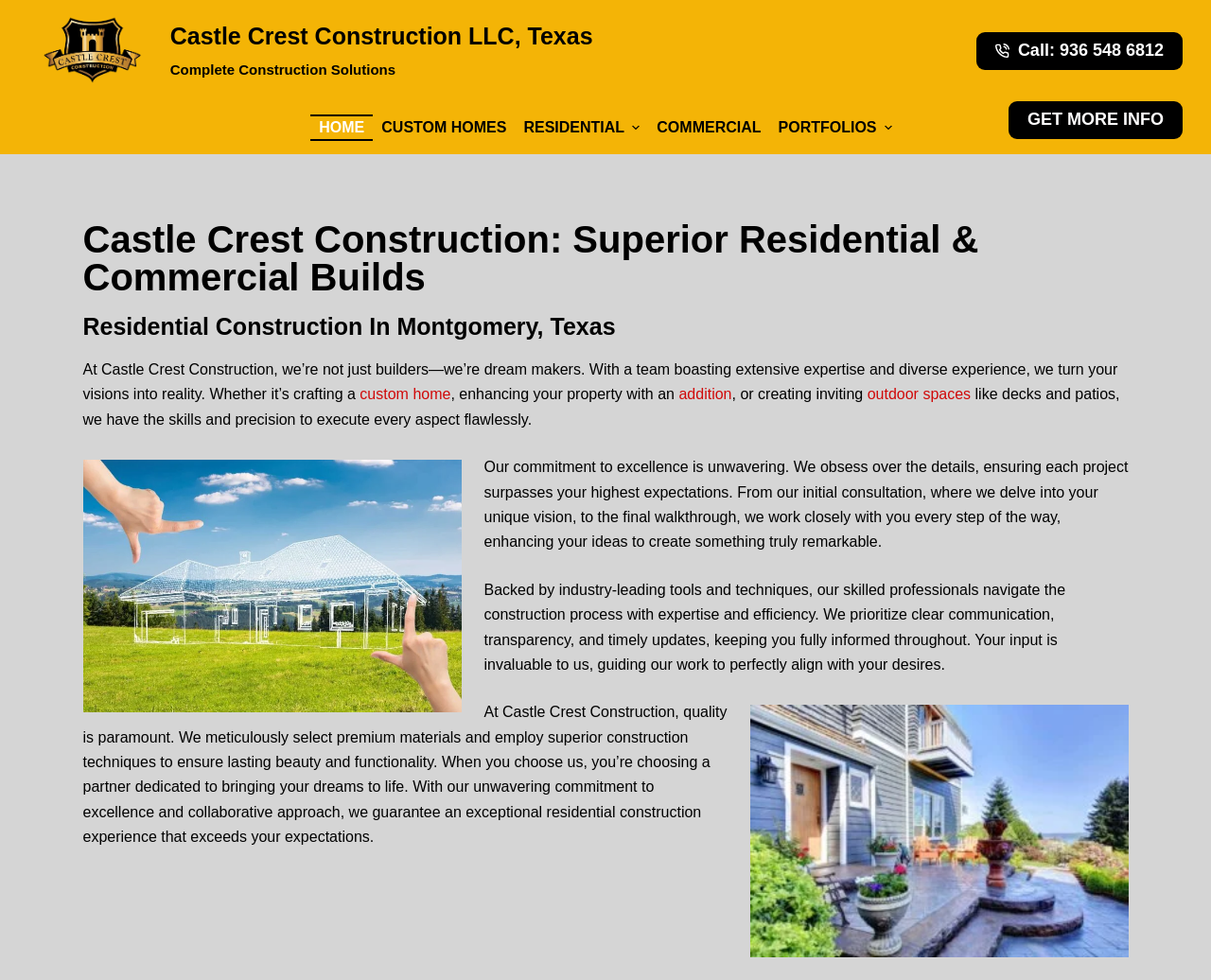Refer to the image and provide a thorough answer to this question:
What services does the company offer?

The company offers residential and commercial construction services, which can be inferred from the menu items 'RESIDENTIAL' and 'COMMERCIAL' in the navigation 'Header Menu' with bounding box coordinates [0.256, 0.103, 0.744, 0.157]. Additionally, the text 'Complete Construction Solutions' with bounding box coordinates [0.14, 0.063, 0.327, 0.079] suggests that the company provides comprehensive construction services.